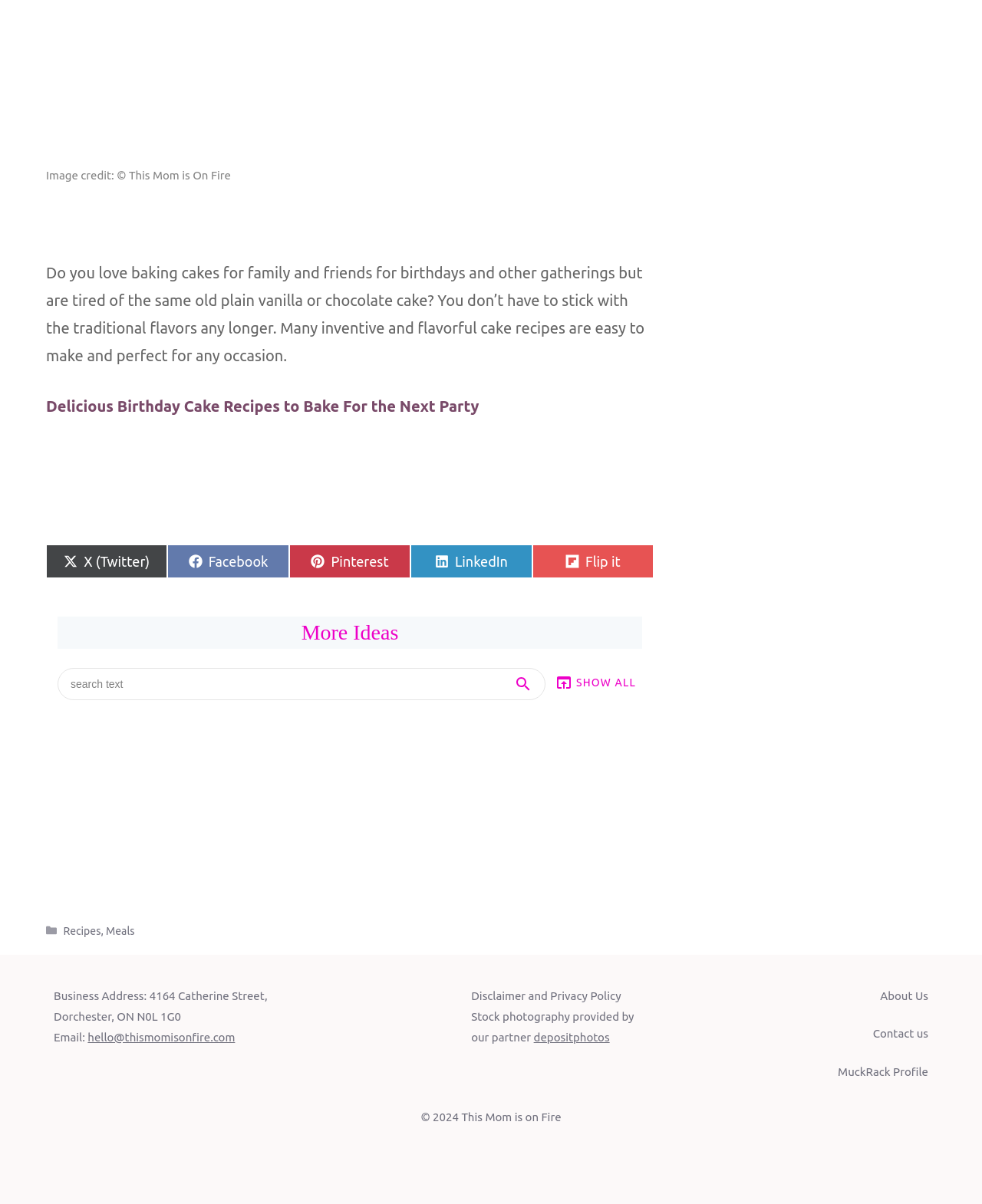Locate the bounding box of the user interface element based on this description: "Bookkeeping Solutions".

None